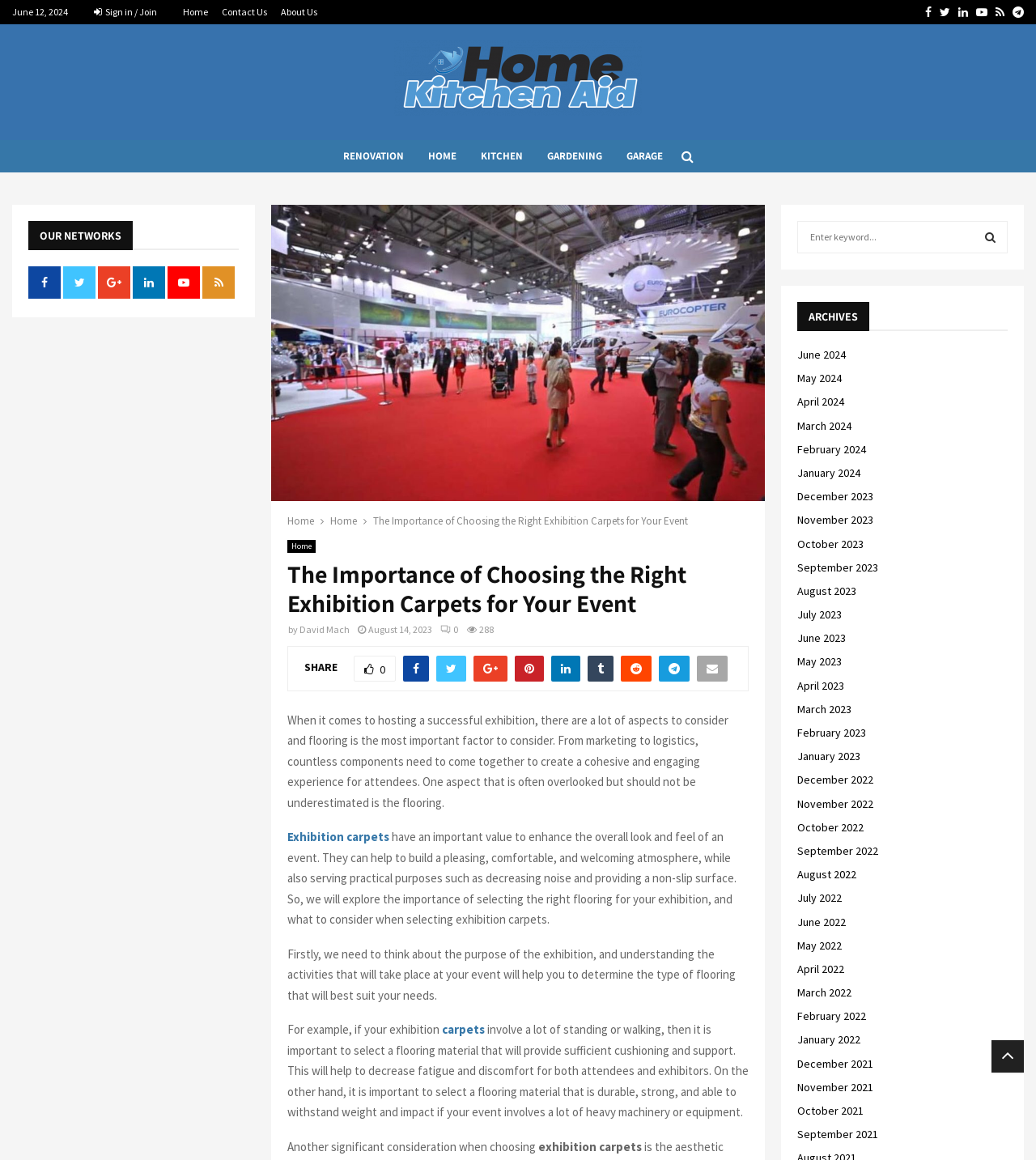Give a one-word or phrase response to the following question: What are the social media platforms linked on the webpage?

Facebook, Twitter, Linkedin, Youtube, Telegram, RSS